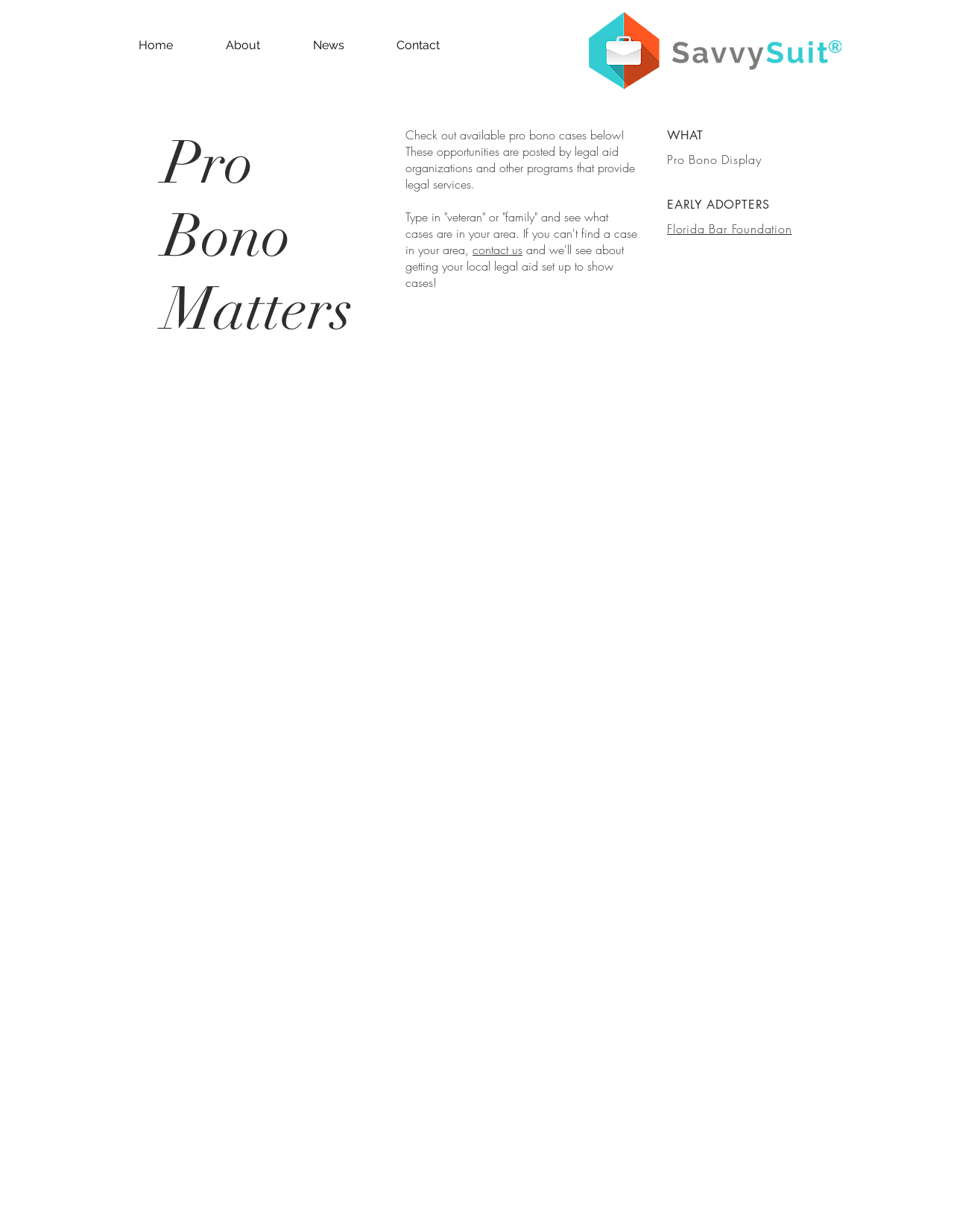What is the name of the organization that is an early adopter?
Relying on the image, give a concise answer in one word or a brief phrase.

Florida Bar Foundation